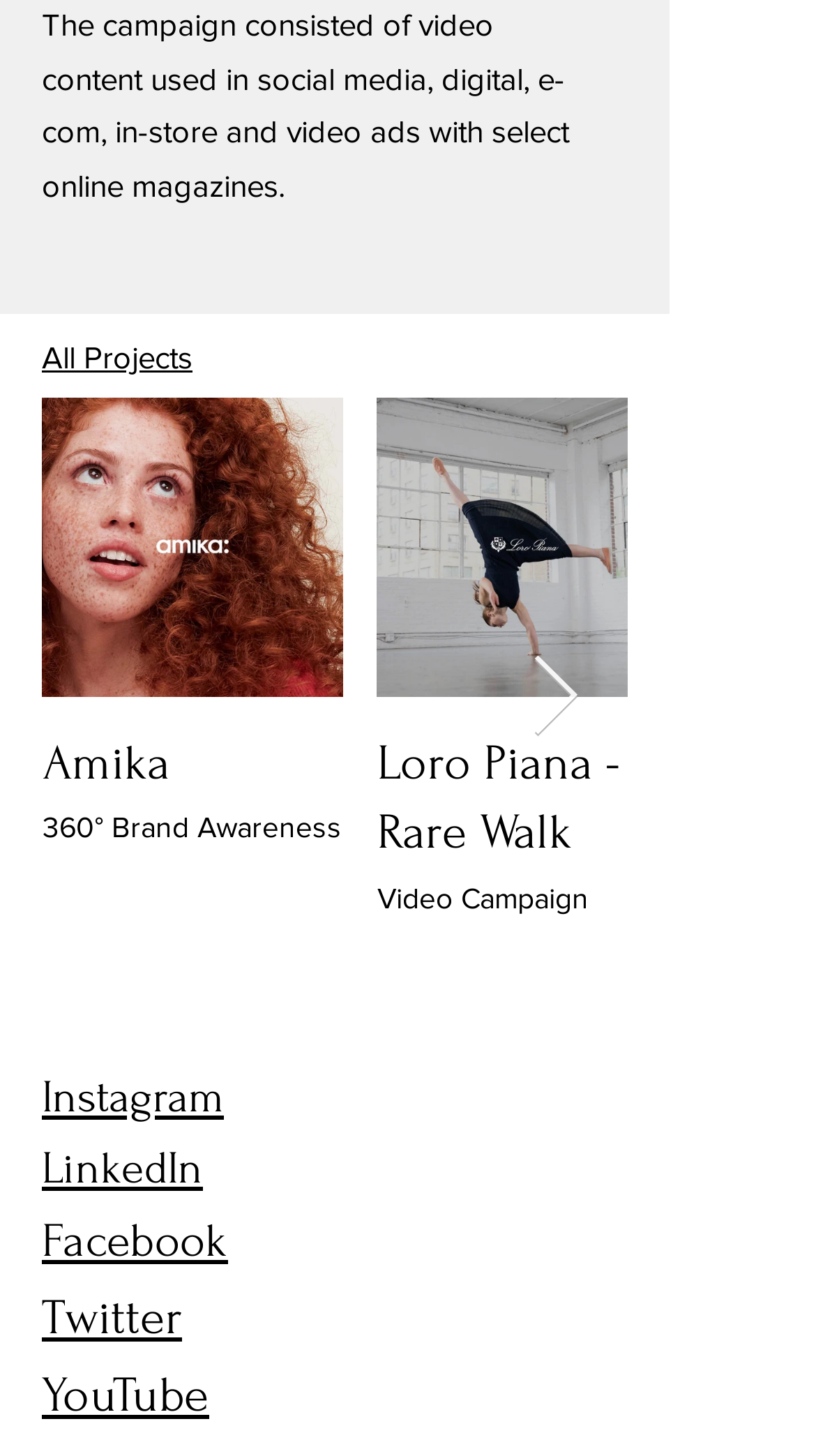Select the bounding box coordinates of the element I need to click to carry out the following instruction: "Go to Loro Piana - Rare Walk project".

[0.462, 0.505, 0.759, 0.592]